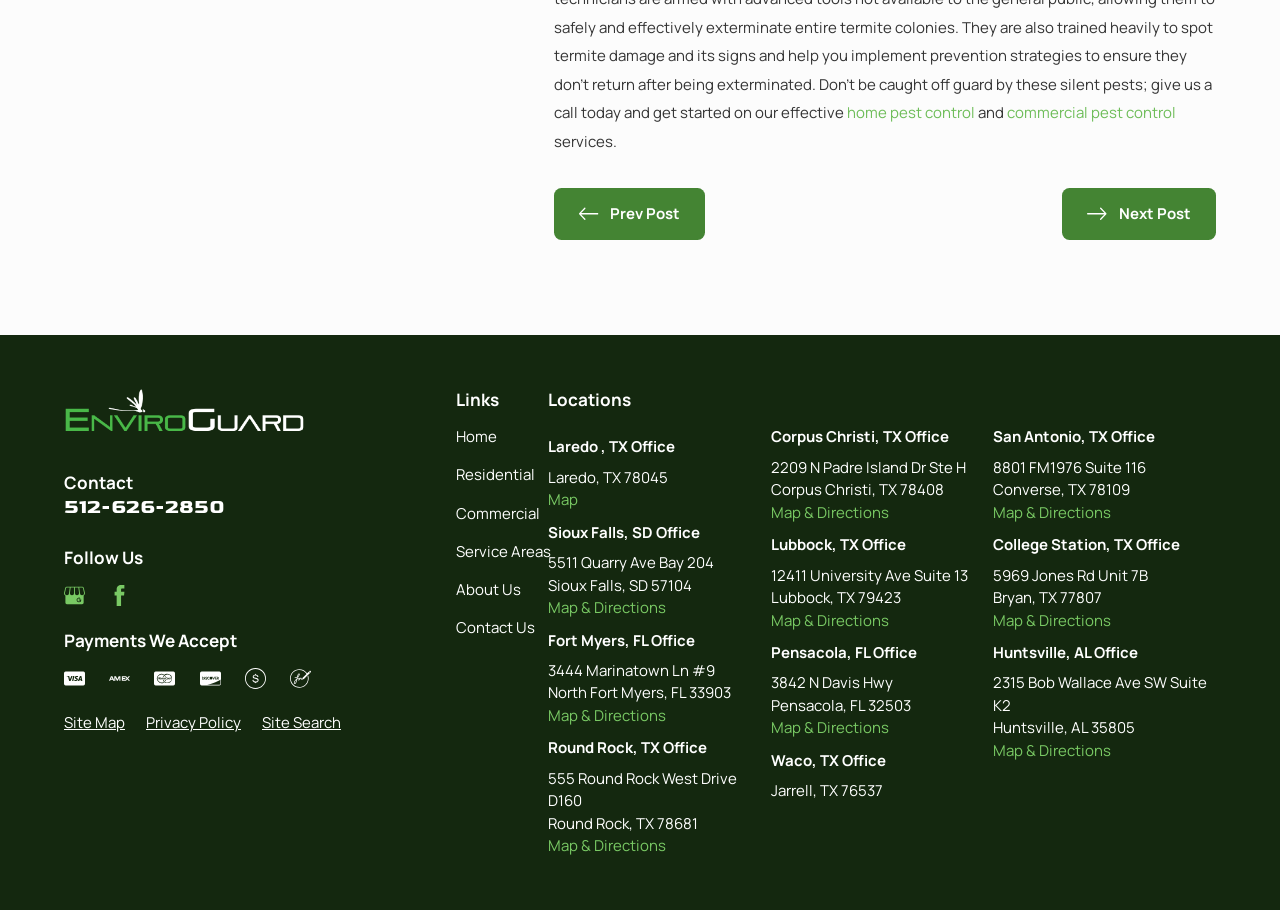Using the provided description: "512-626-2850", find the bounding box coordinates of the corresponding UI element. The output should be four float numbers between 0 and 1, in the format [left, top, right, bottom].

[0.05, 0.544, 0.176, 0.571]